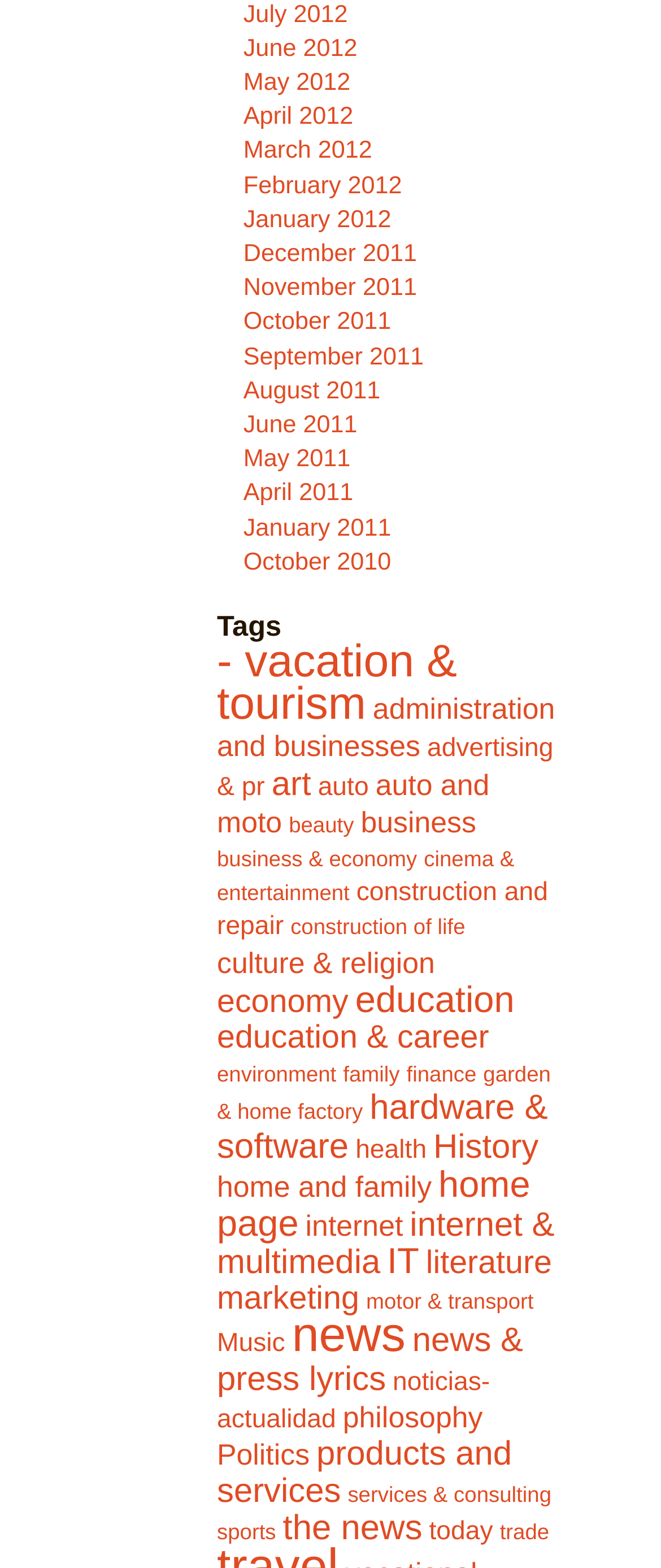Kindly provide the bounding box coordinates of the section you need to click on to fulfill the given instruction: "Click on 'July 2012'".

[0.368, 0.001, 0.526, 0.018]